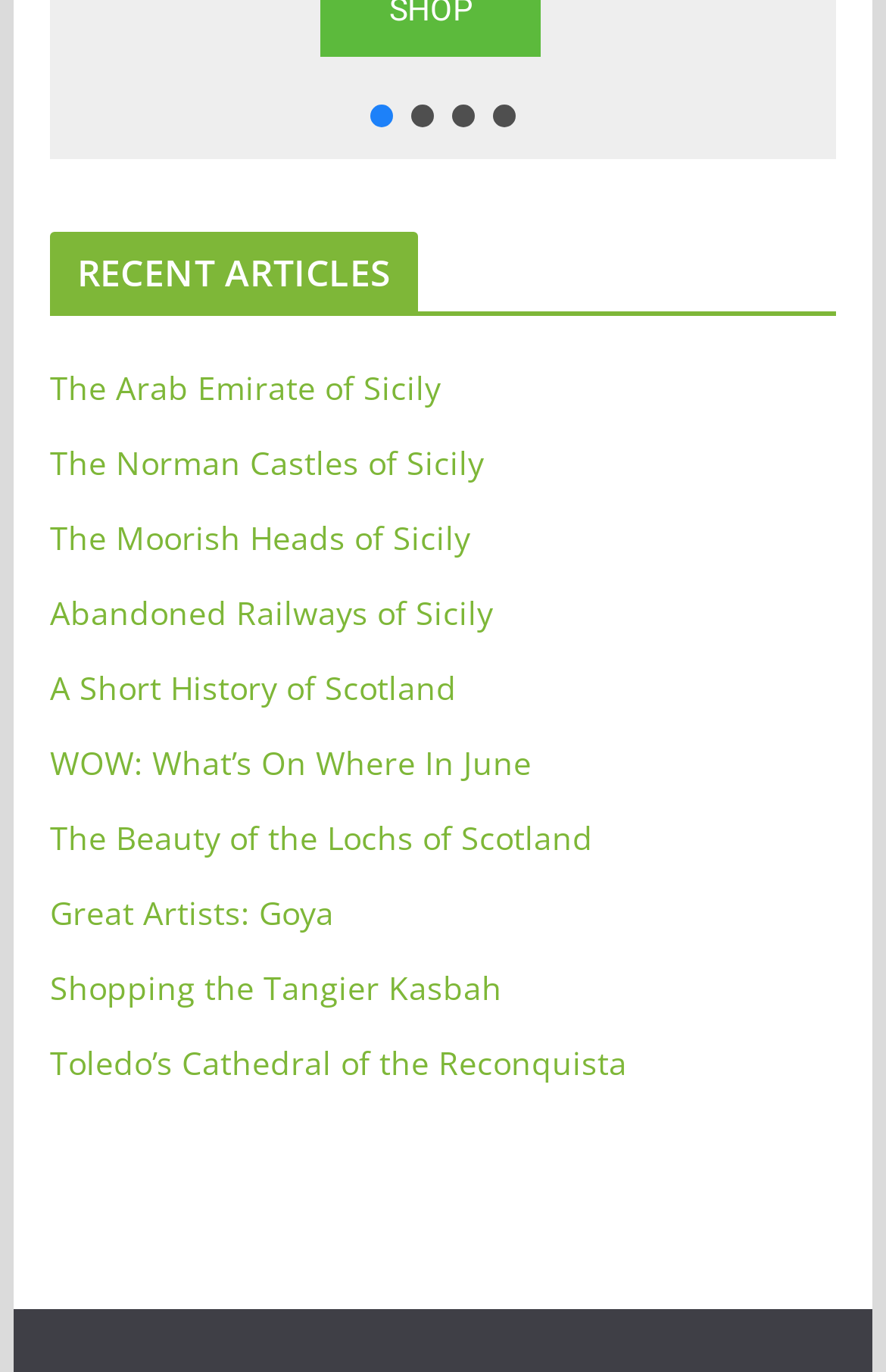Locate the bounding box coordinates for the element described below: "Shopping the Tangier Kasbah". The coordinates must be four float values between 0 and 1, formatted as [left, top, right, bottom].

[0.056, 0.704, 0.566, 0.735]